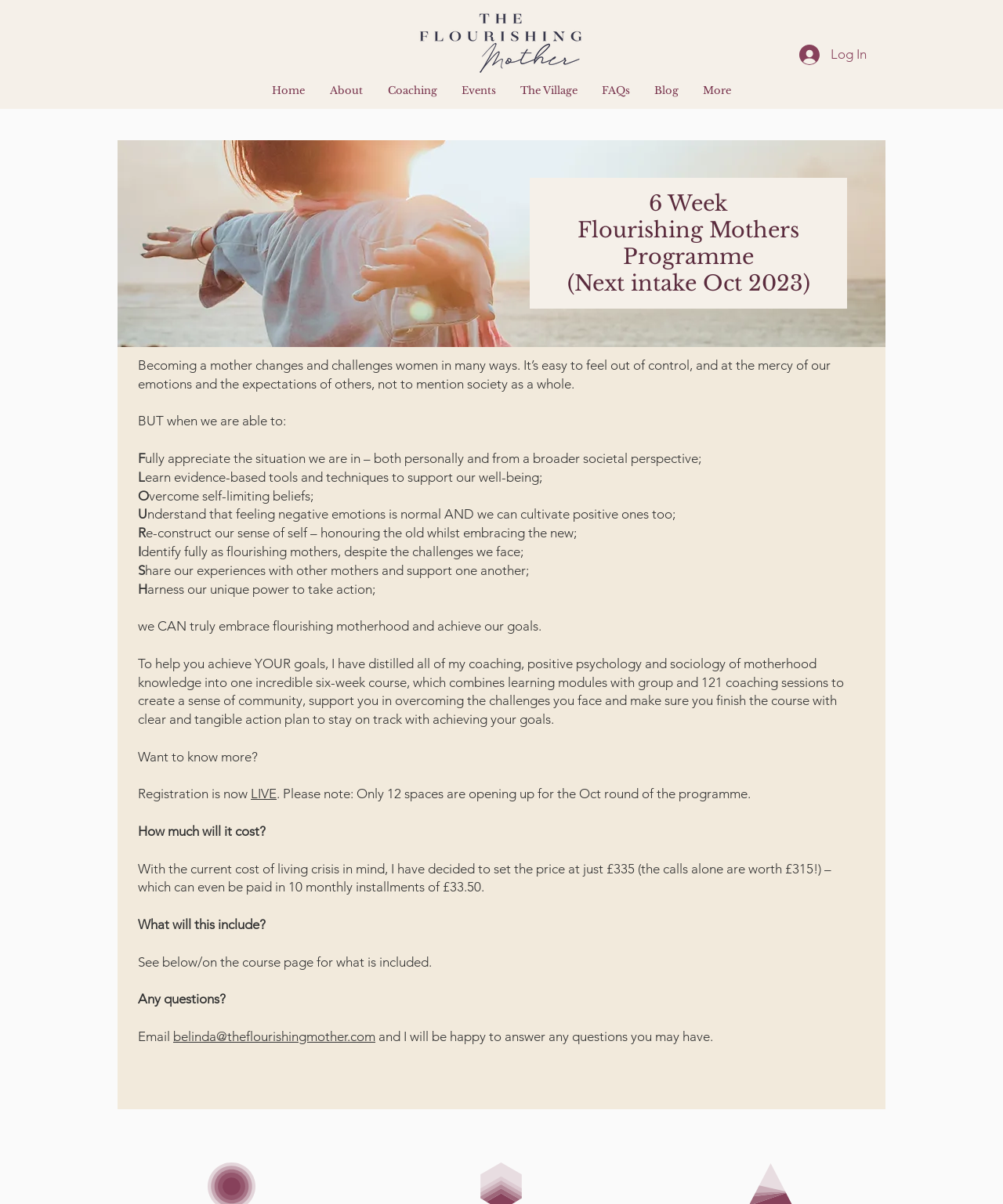What is the price of the programme?
Give a single word or phrase as your answer by examining the image.

£335